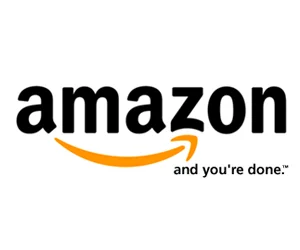What is the primary color scheme of the logo?
Please analyze the image and answer the question with as much detail as possible.

The caption describes the logo as primarily black and orange, which reflects the brand's vibrant identity in the e-commerce space and is a recognizable feature of the Amazon logo.